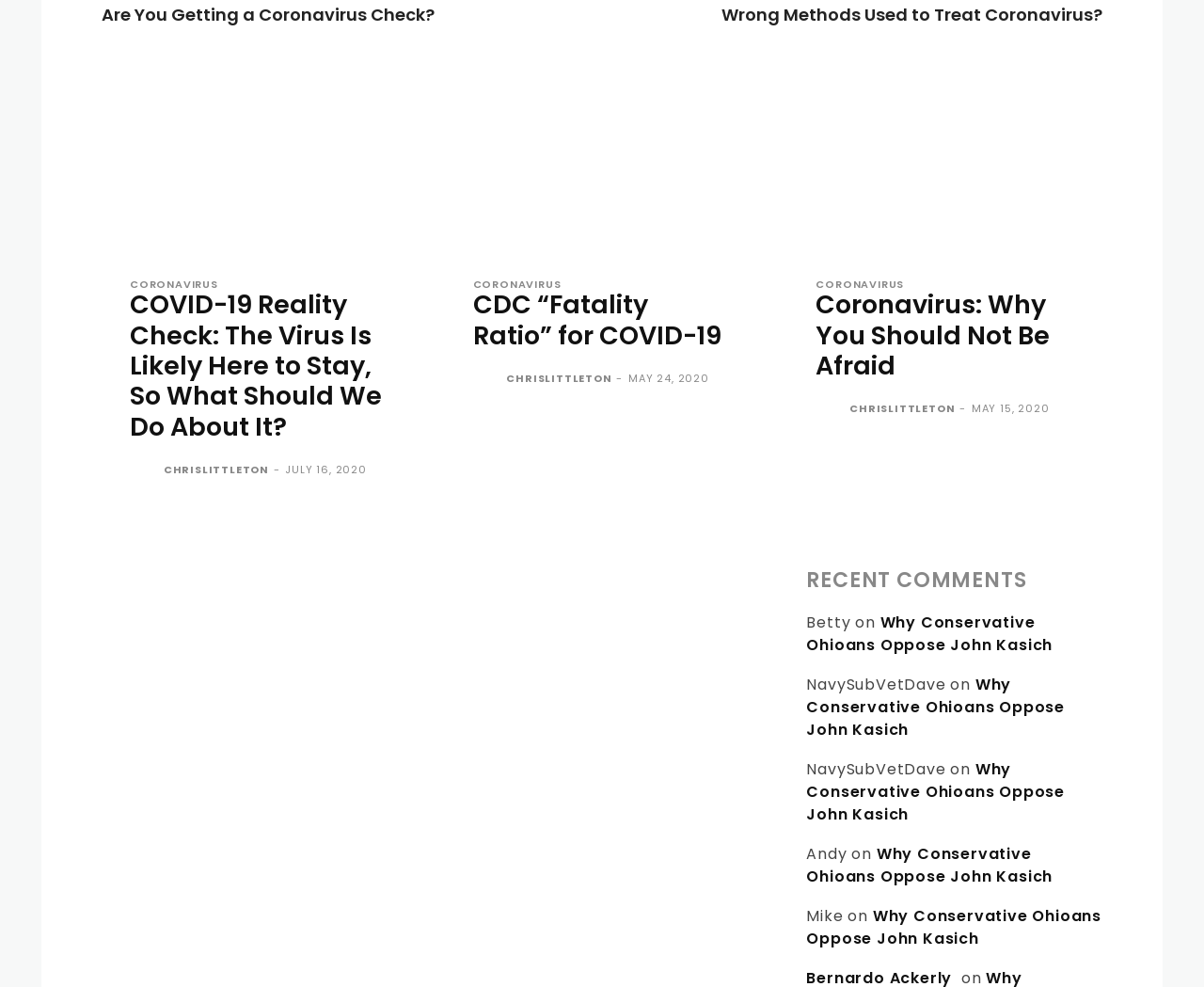Provide the bounding box coordinates of the HTML element described by the text: "title="CDC “Fatality Ratio” for COVID-19"". The coordinates should be in the format [left, top, right, bottom] with values between 0 and 1.

[0.369, 0.063, 0.631, 0.255]